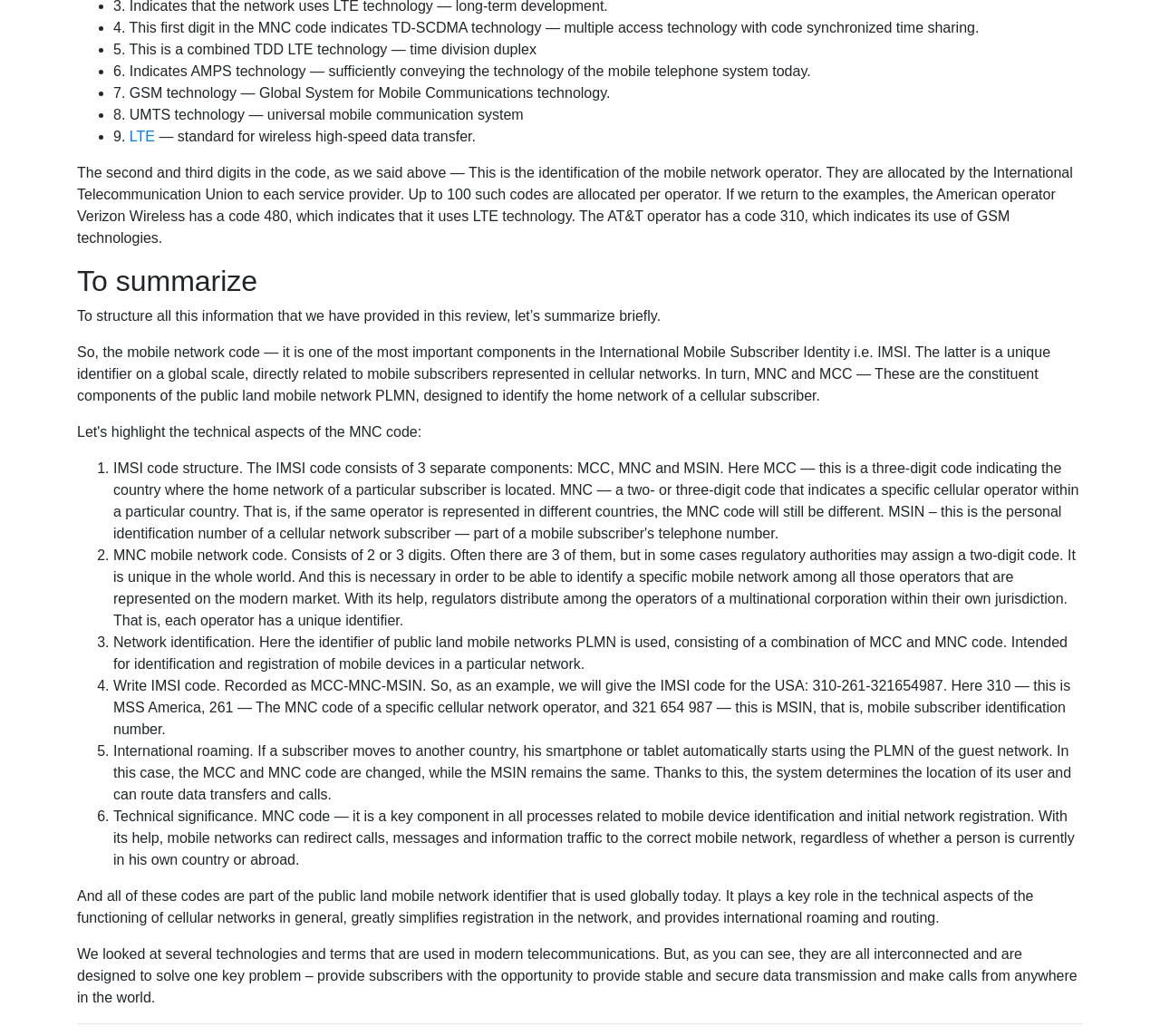Provide the bounding box coordinates for the UI element that is described as: "Tutorials".

None